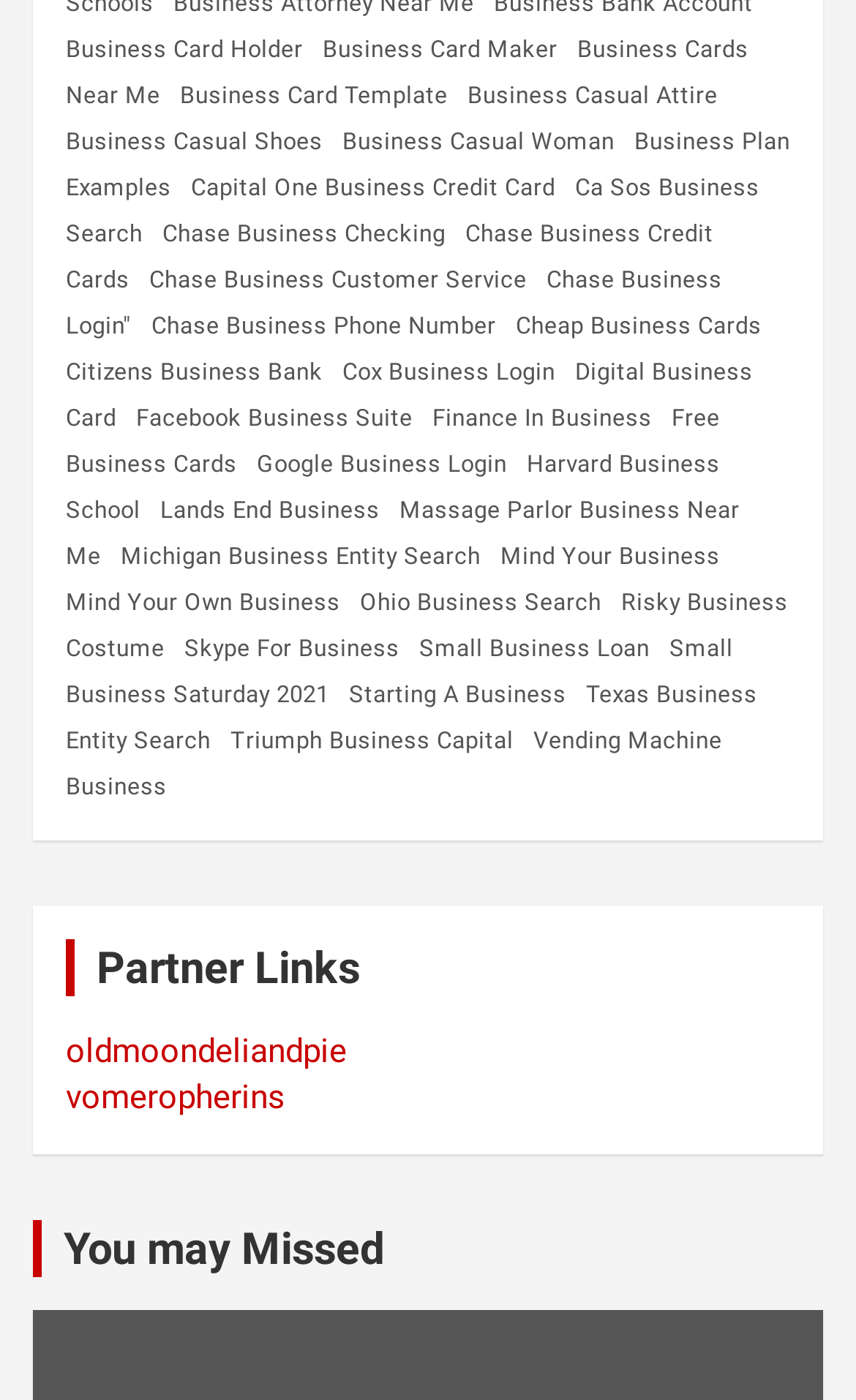How many links are there on this webpage?
Based on the screenshot, answer the question with a single word or phrase.

33